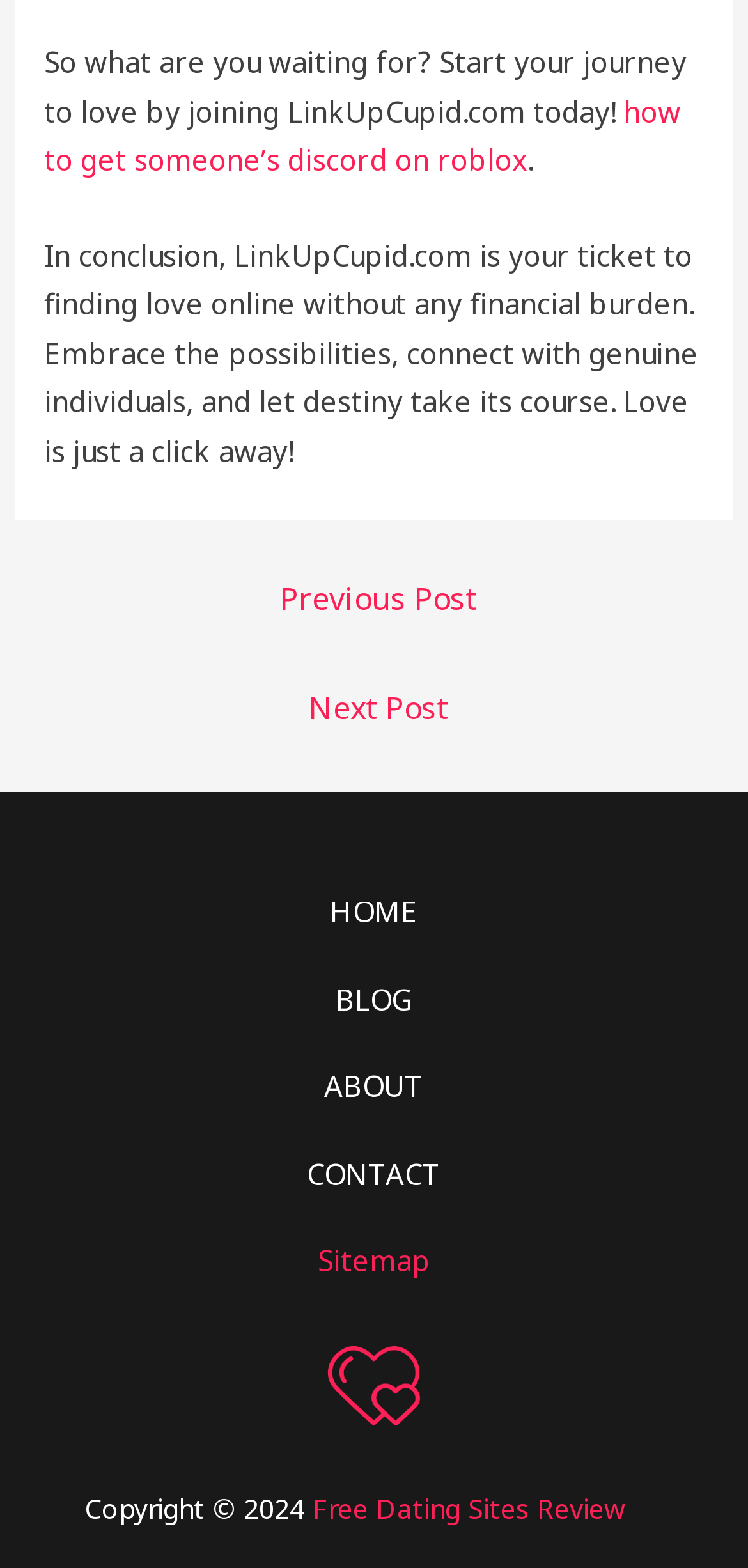What is the last link in the Site Navigation section?
Carefully analyze the image and provide a thorough answer to the question.

The last link in the Site Navigation section can be identified by the link element 'CONTACT' which is located at the bottom of the Site Navigation section.